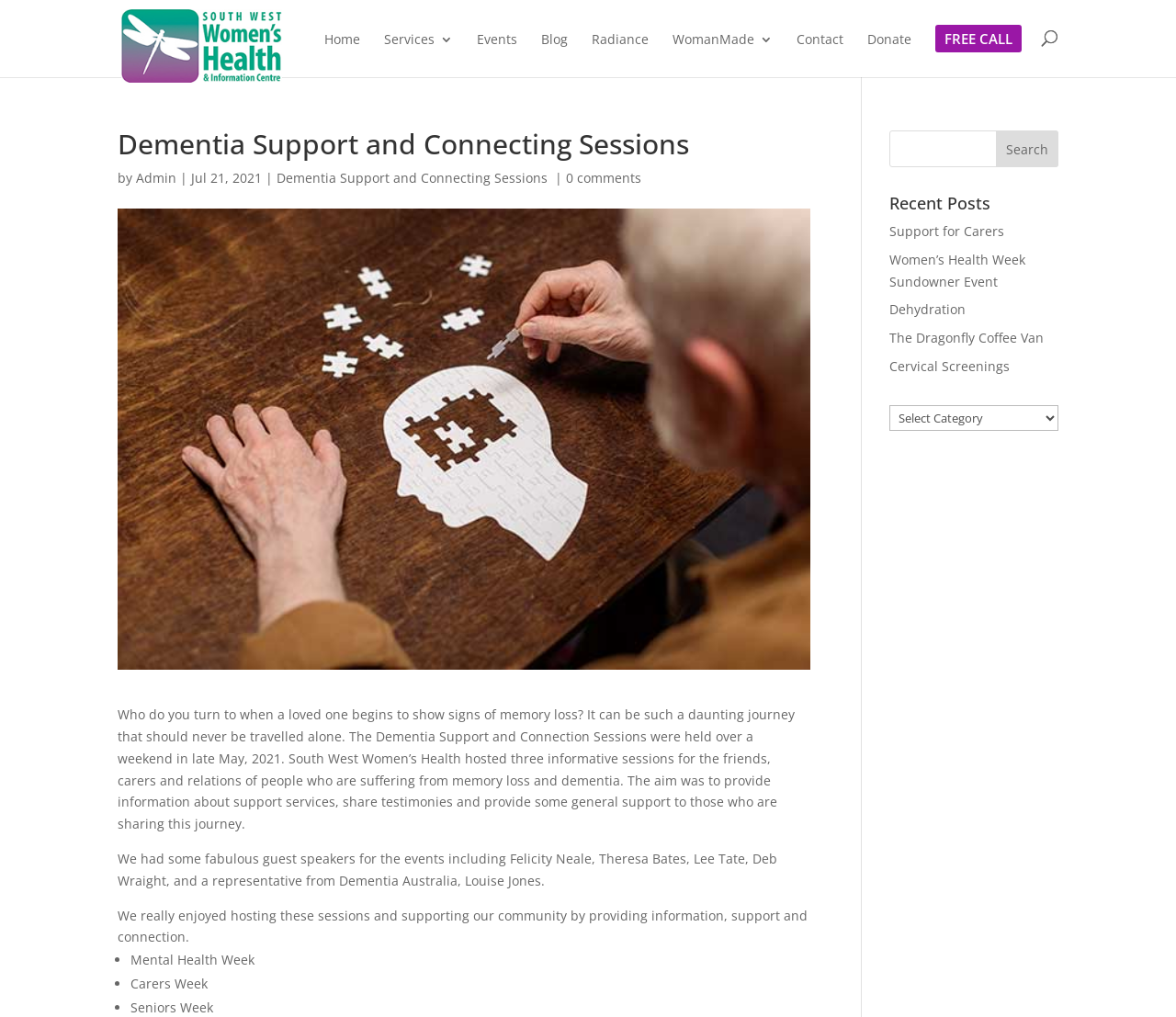Determine the bounding box coordinates of the target area to click to execute the following instruction: "Click on the 'Donate' link."

[0.738, 0.033, 0.775, 0.075]